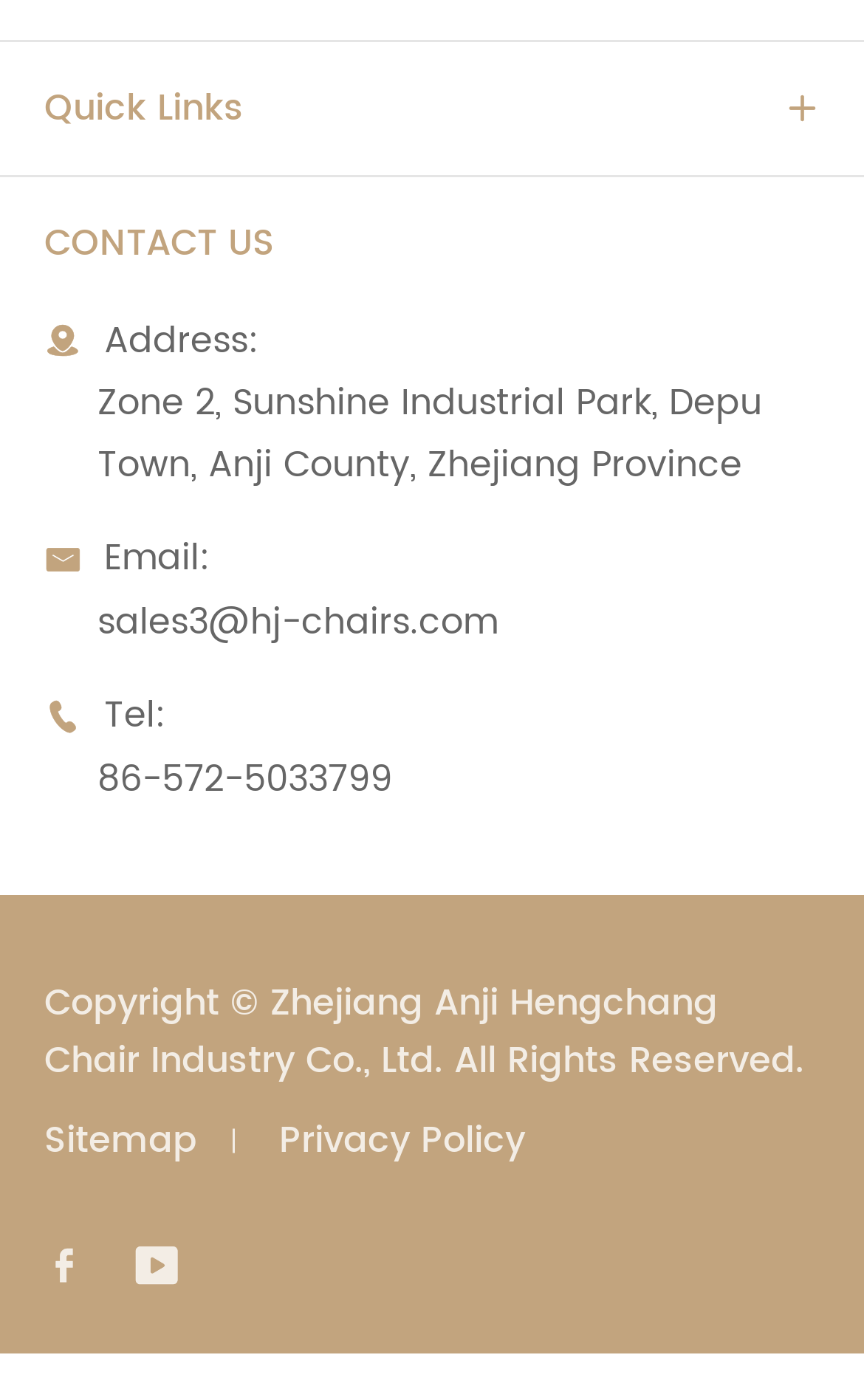Specify the bounding box coordinates for the region that must be clicked to perform the given instruction: "Send an email to sales3@hj-chairs.com".

[0.113, 0.424, 0.577, 0.465]